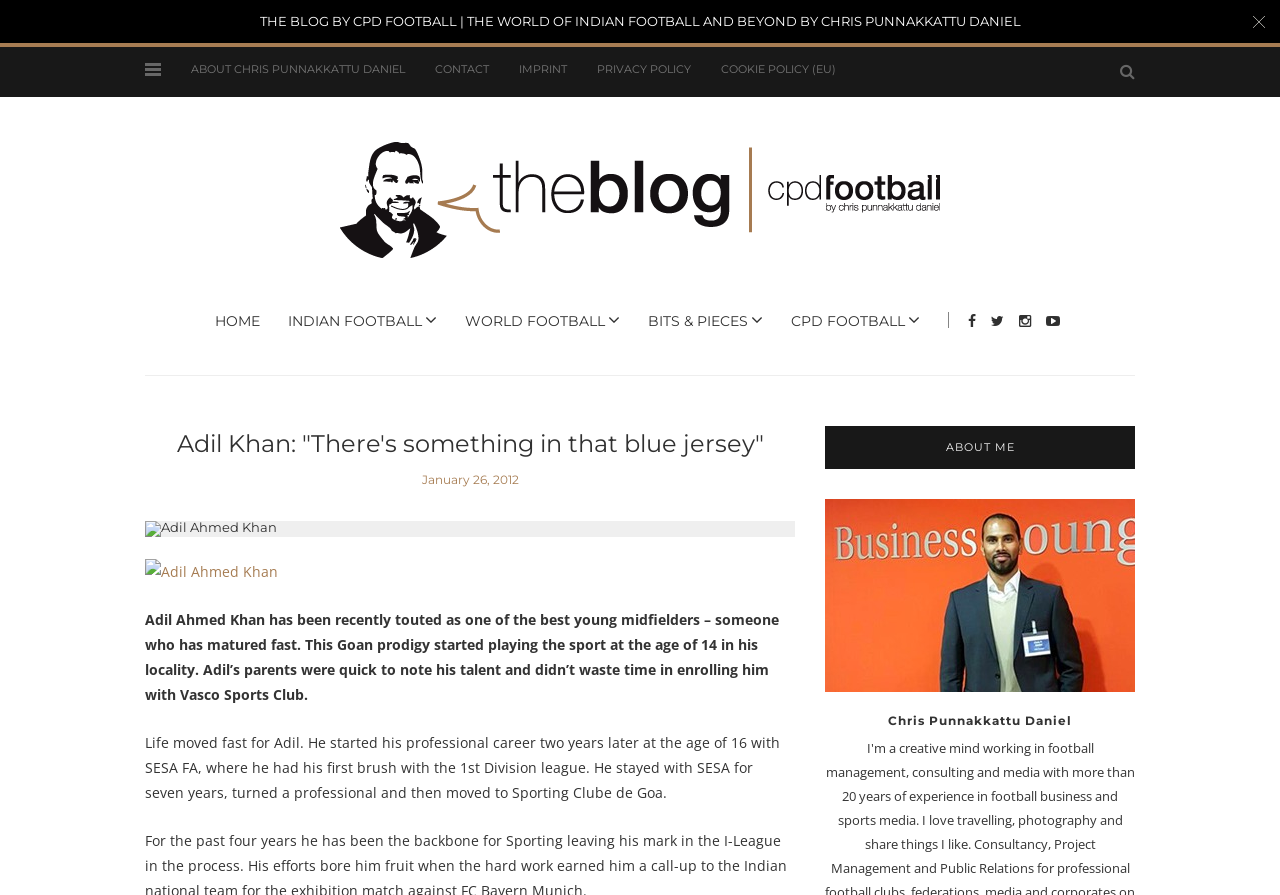Provide a one-word or short-phrase response to the question:
What is Adil Ahmed Khan's sport?

Football